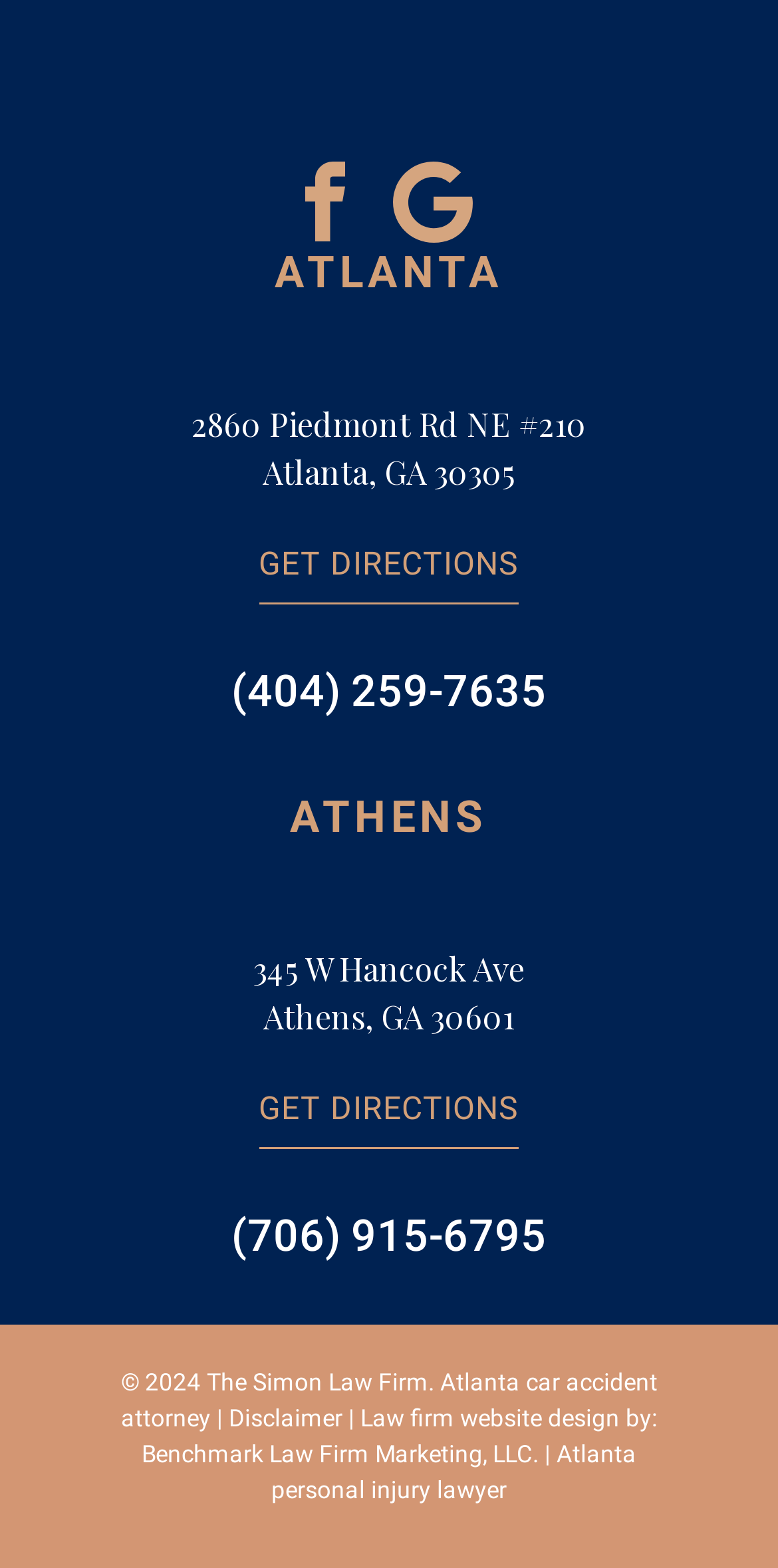What is the link to the Facebook page?
Please provide a comprehensive and detailed answer to the question.

I found the link by looking at the link element that says 'Facebook' which is located above the 'ATLANTA' heading and has an image icon.